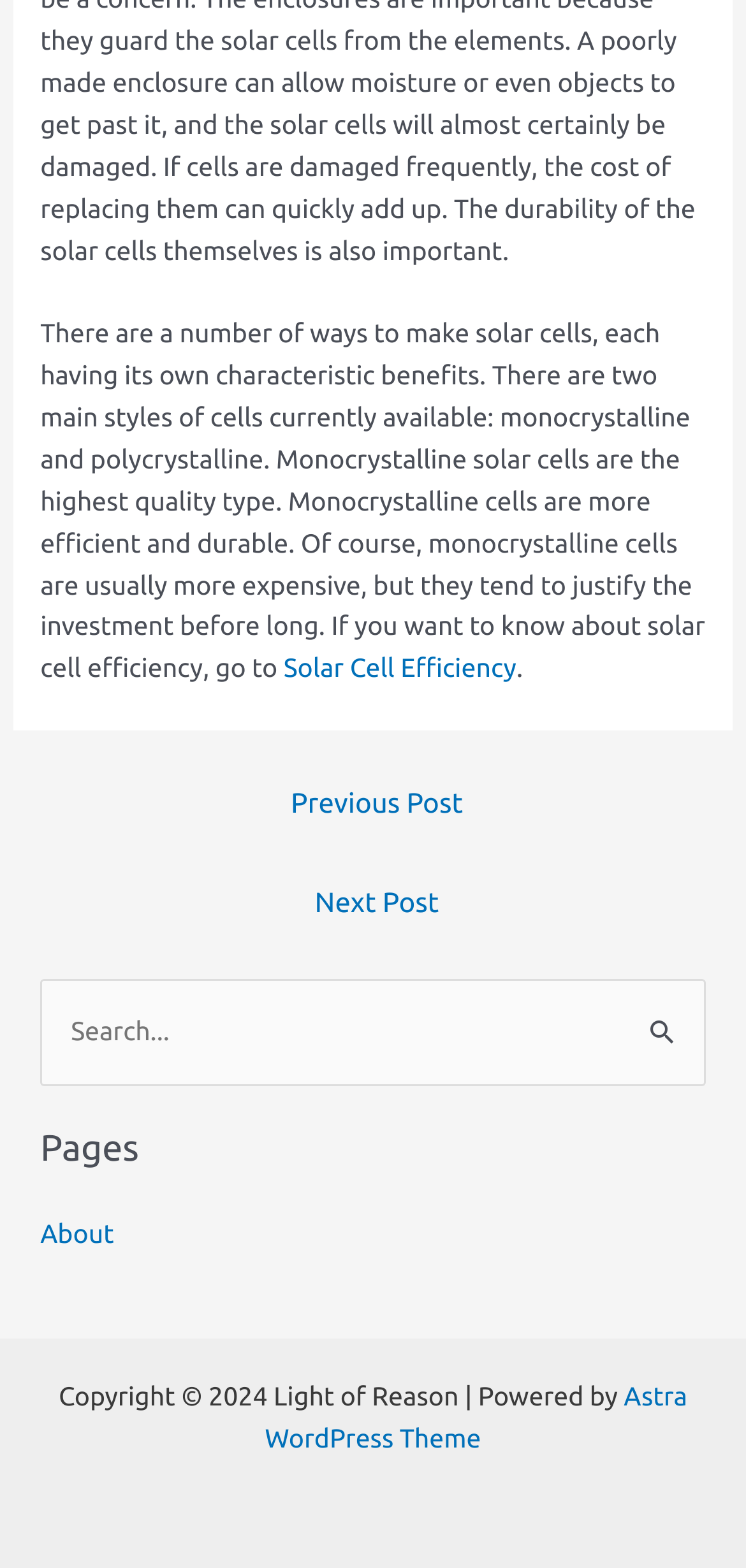What year is the copyright of the website?
Based on the screenshot, answer the question with a single word or phrase.

2024